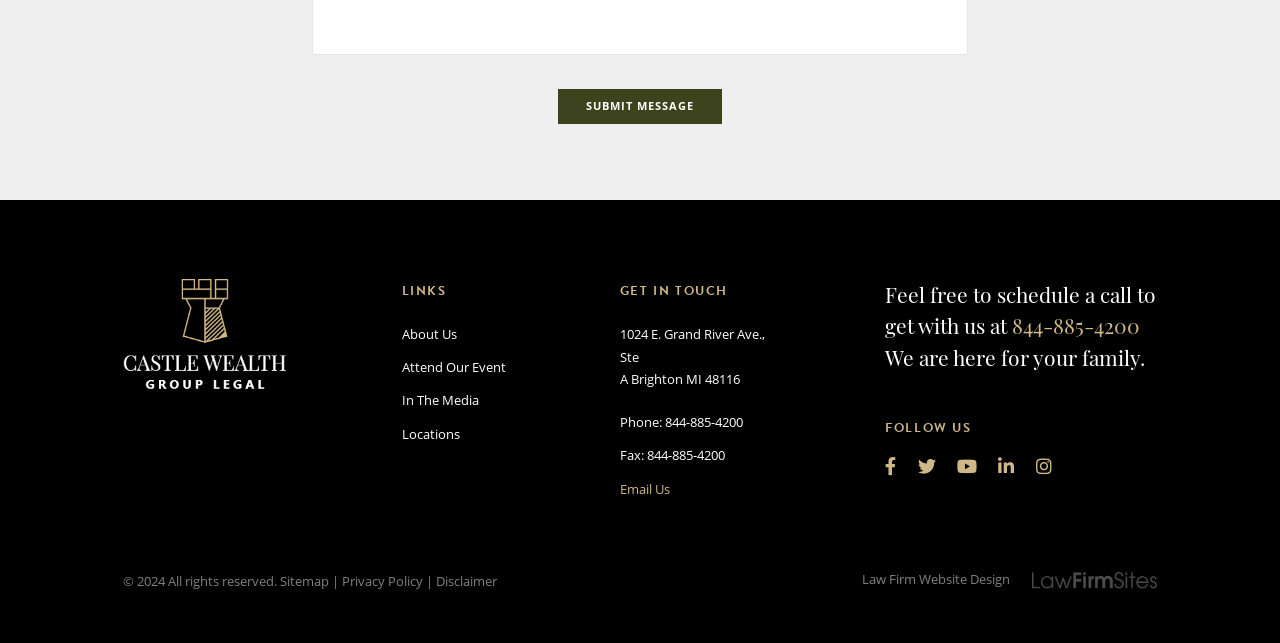Find the bounding box coordinates of the element to click in order to complete this instruction: "View the Hotel Sales page". The bounding box coordinates must be four float numbers between 0 and 1, denoted as [left, top, right, bottom].

None